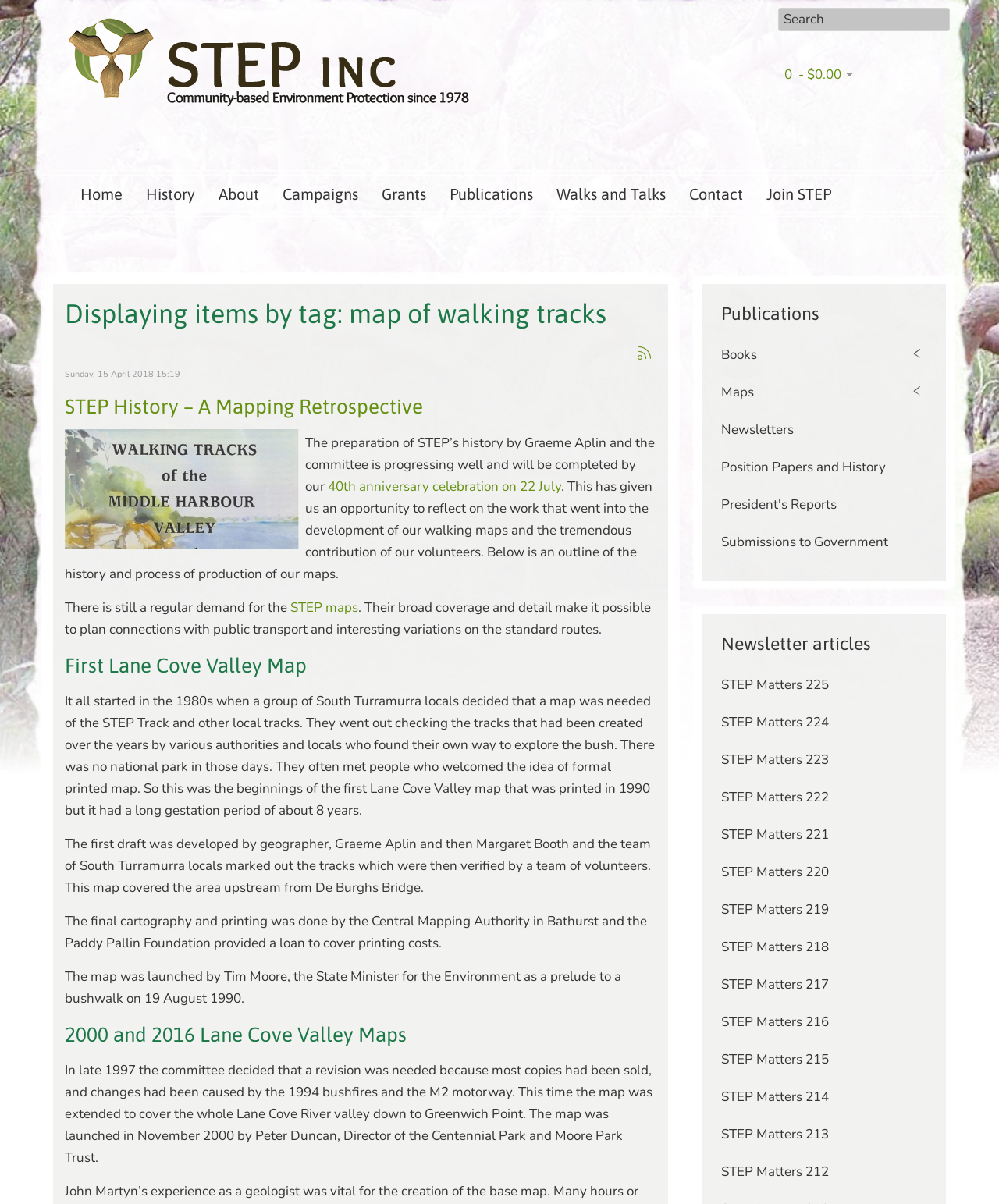Who launched the Lane Cove Valley map in 2000?
Please give a detailed answer to the question using the information shown in the image.

I found the answer by reading the text that describes the history of the map, which mentions that 'the map was launched in November 2000 by Peter Duncan, Director of the Centennial Park and Moore Park Trust'.